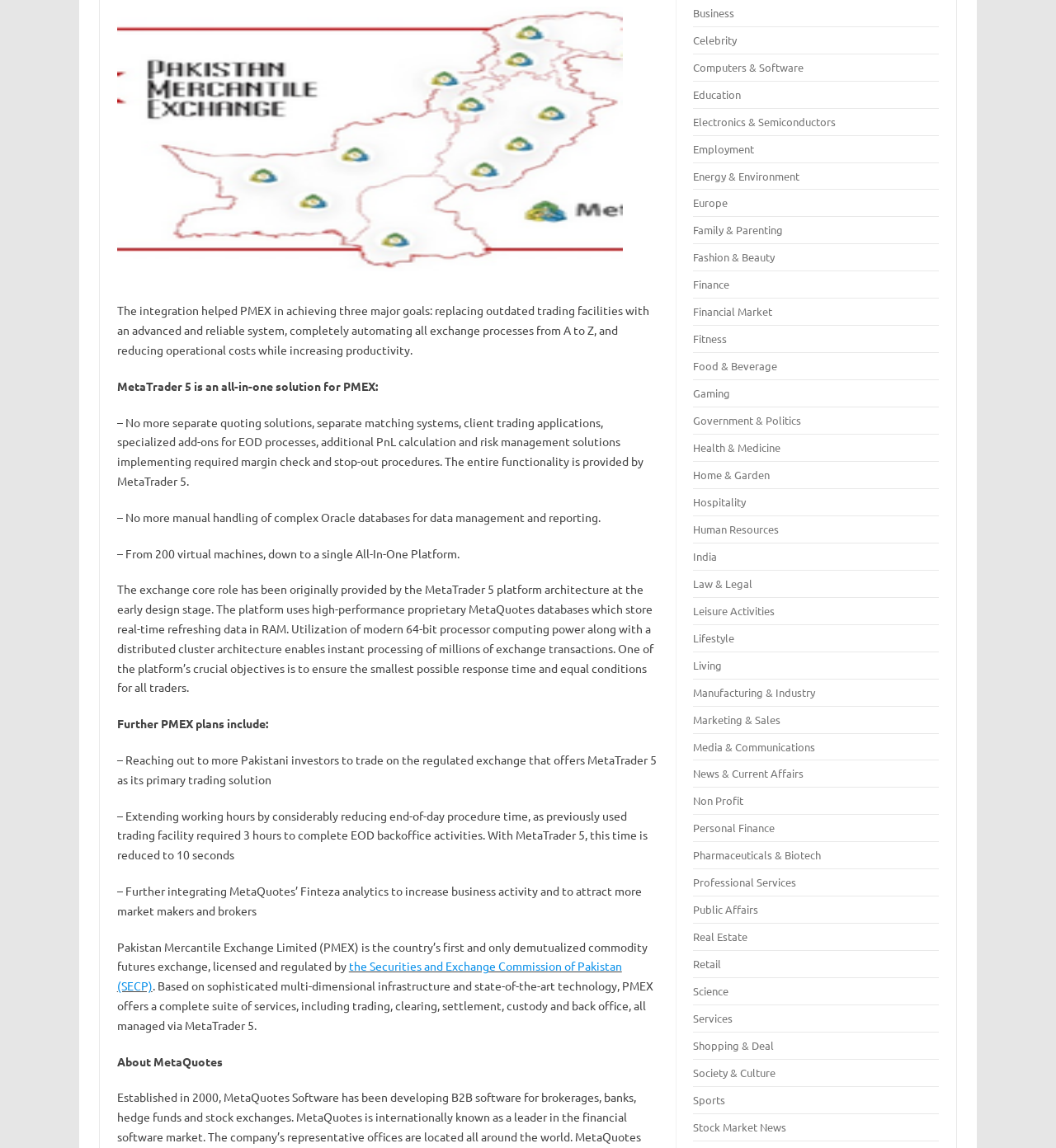Locate the bounding box of the UI element defined by this description: "Gaming". The coordinates should be given as four float numbers between 0 and 1, formatted as [left, top, right, bottom].

[0.657, 0.336, 0.692, 0.349]